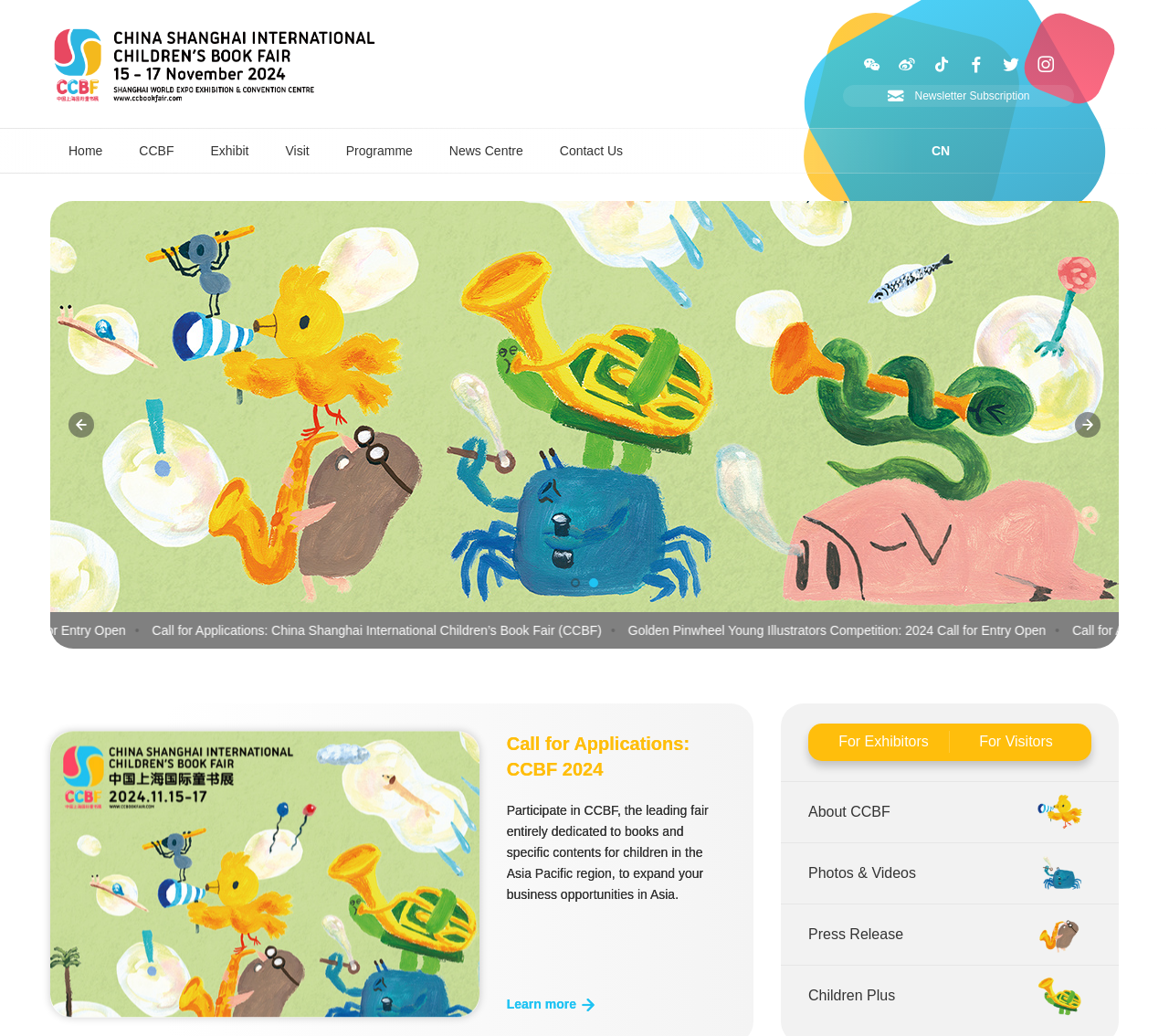Specify the bounding box coordinates of the element's area that should be clicked to execute the given instruction: "Click the Home link". The coordinates should be four float numbers between 0 and 1, i.e., [left, top, right, bottom].

[0.043, 0.123, 0.103, 0.168]